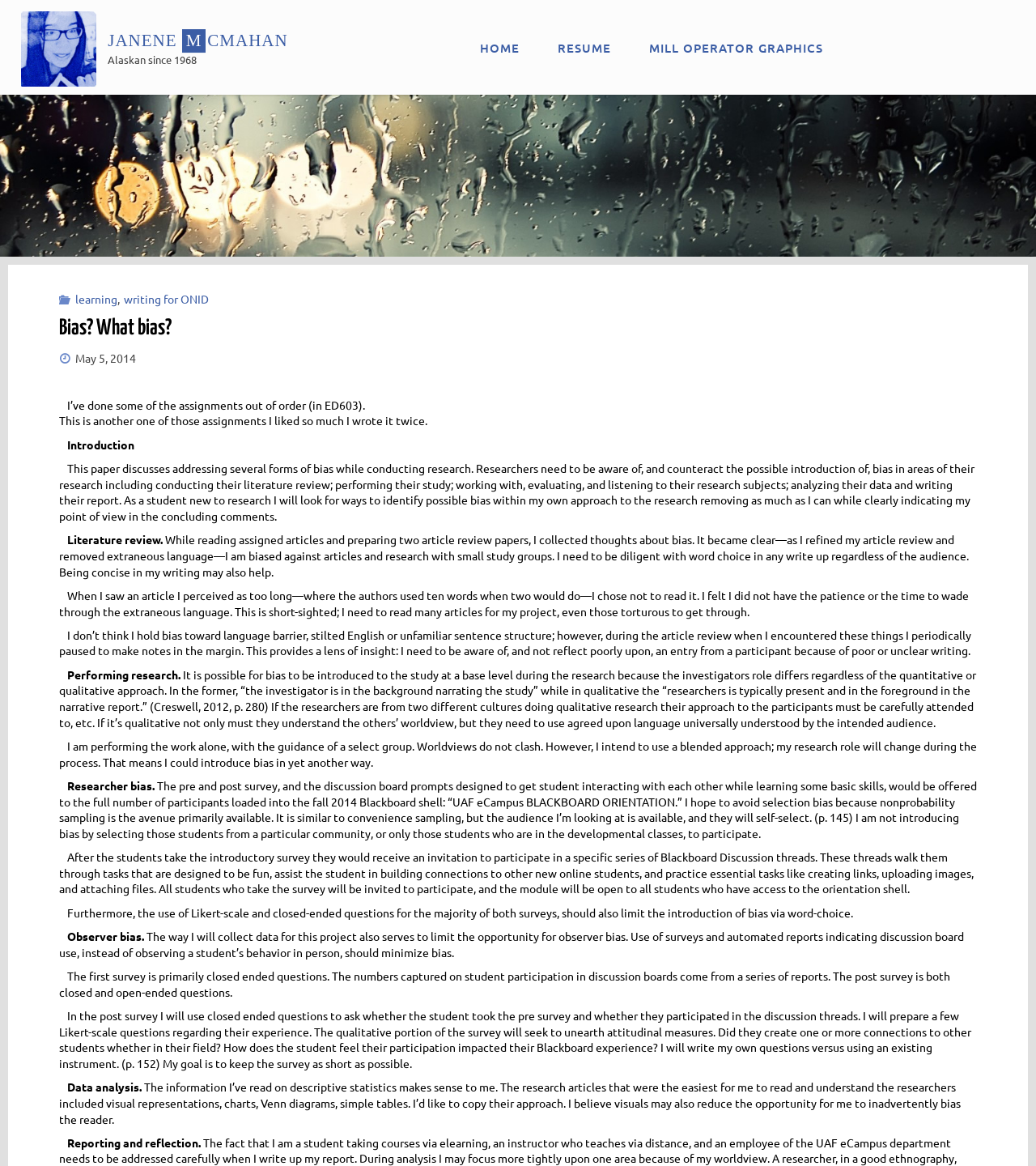Please give a succinct answer to the question in one word or phrase:
What is the author's name?

Janene McMahan